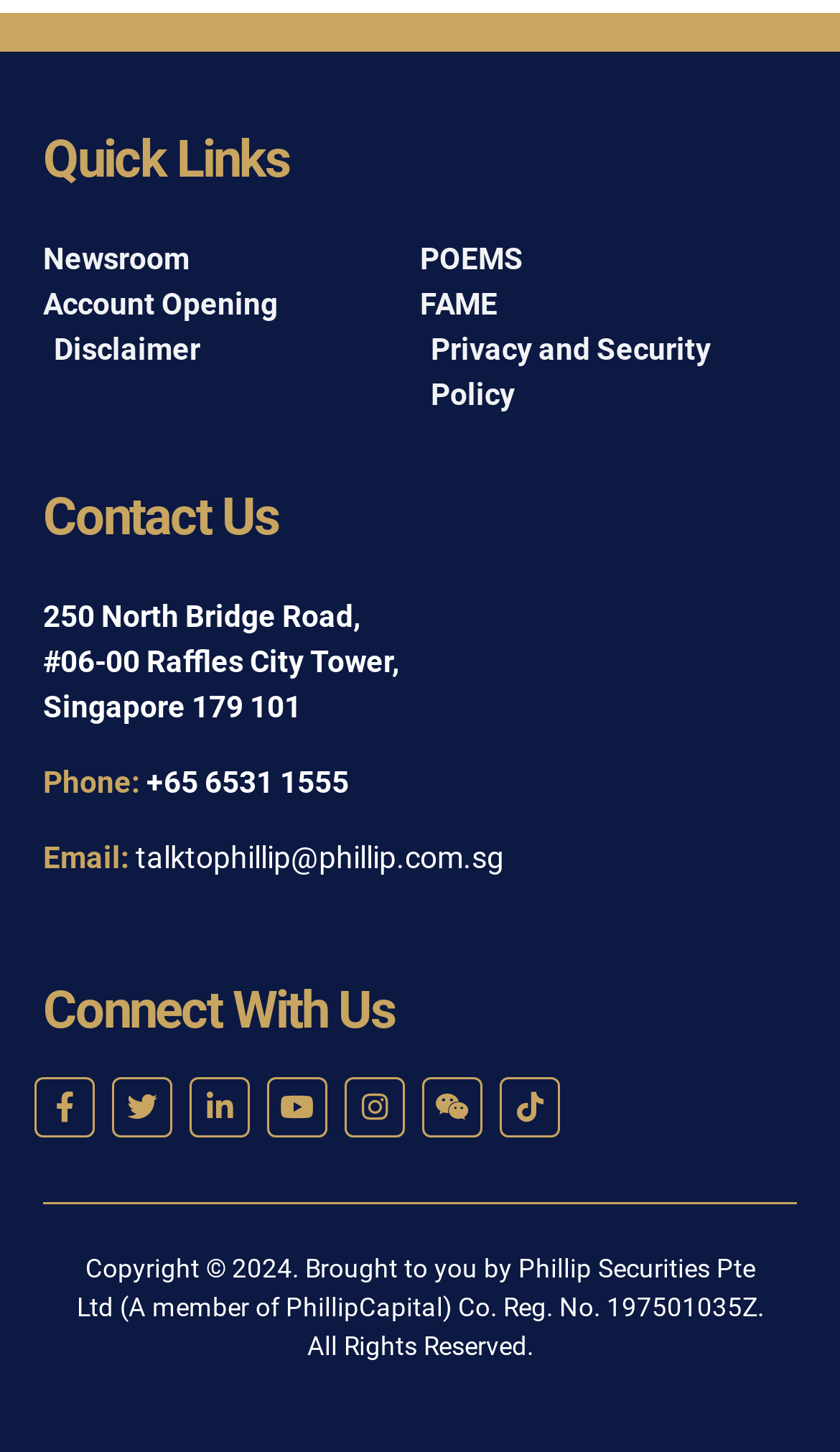Please answer the following question using a single word or phrase: 
What is the address of Phillip Securities Pte Ltd?

250 North Bridge Road, #06-00 Raffles City Tower, Singapore 179 101